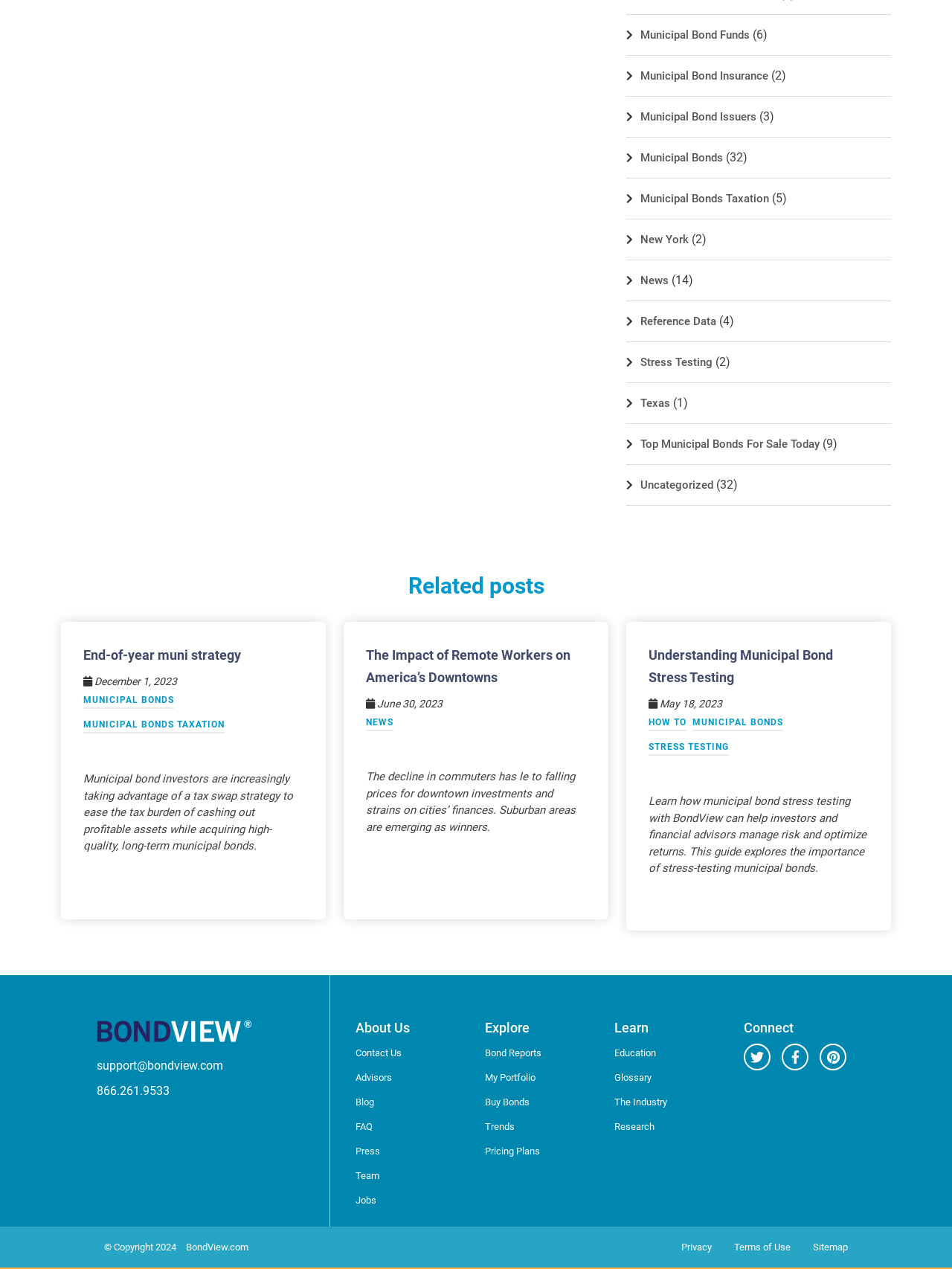Provide a short answer using a single word or phrase for the following question: 
What type of content is available in the 'Learn' section?

Educational resources